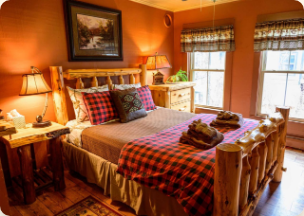Summarize the image with a detailed description that highlights all prominent details.

The image depicts a cozy and inviting bedroom designed for comfort and relaxation. The room features a rustic wooden bed frame adorned with warm, checkered bedding in hues of red and brown, complemented by decorative pillows. On either side of the bed, charming wooden nightstands with lamps provide soft lighting, enhancing the warm ambiance of the space. 

Large windows allow natural light to fill the room, showcasing the room's earthy tones and wooden accents. A small plant adds a touch of greenery, while a beautifully framed painting hangs above the bed, contributing to the room's inviting atmosphere. The overall aesthetic exudes a sense of warmth and rustic charm, making it an ideal space for guests looking for a tranquil getaway. The room is part of a broader lodging offering, priced at $110.00 per night, and features amenities such as a queen-size bed and shared hallway bathrooms, ensuring a comfortable stay.